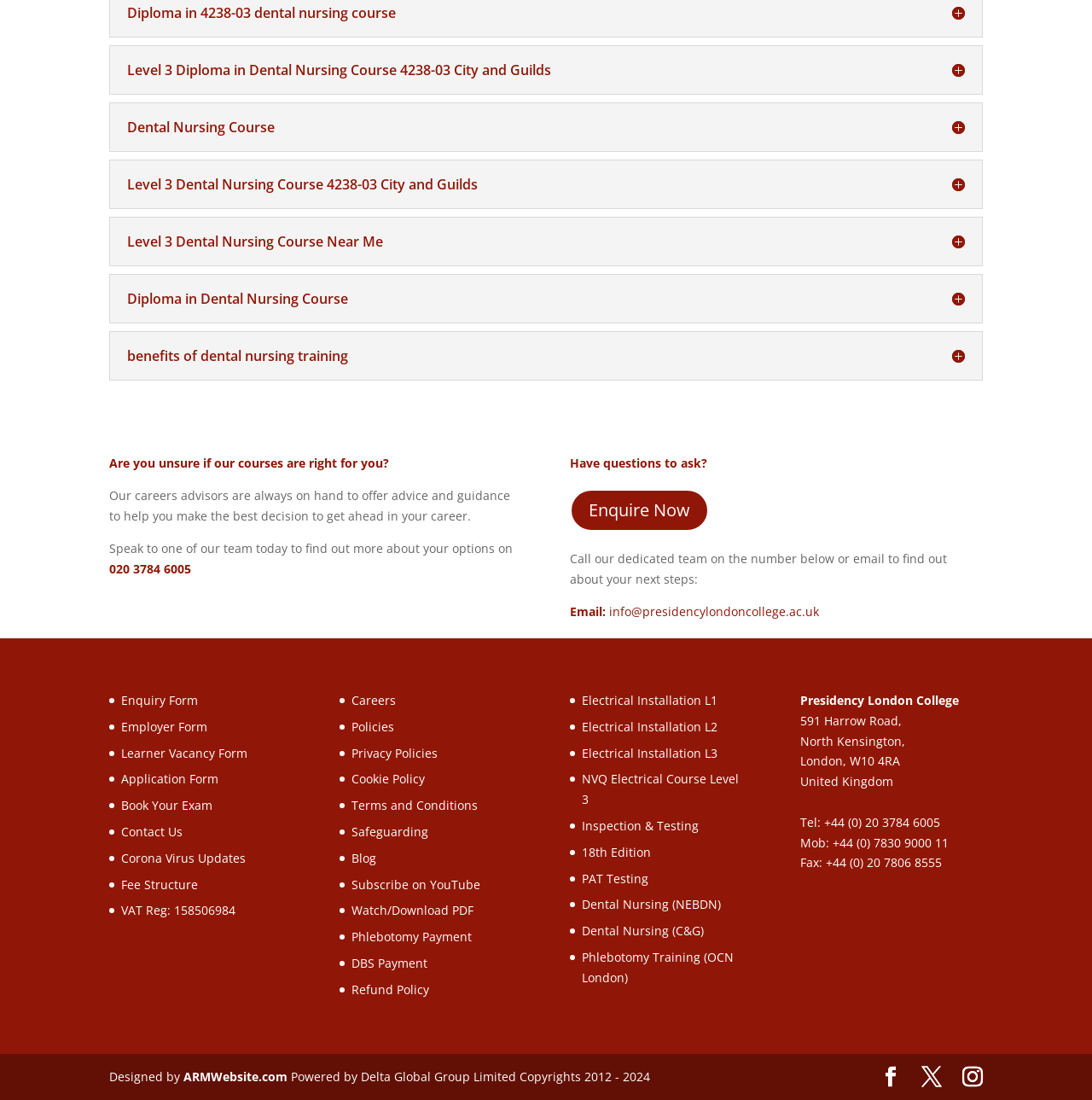From the details in the image, provide a thorough response to the question: What is the name of the college mentioned on the webpage?

I found the name of the college by looking at the link elements on the webpage, specifically the one that says 'Presidency London College'.